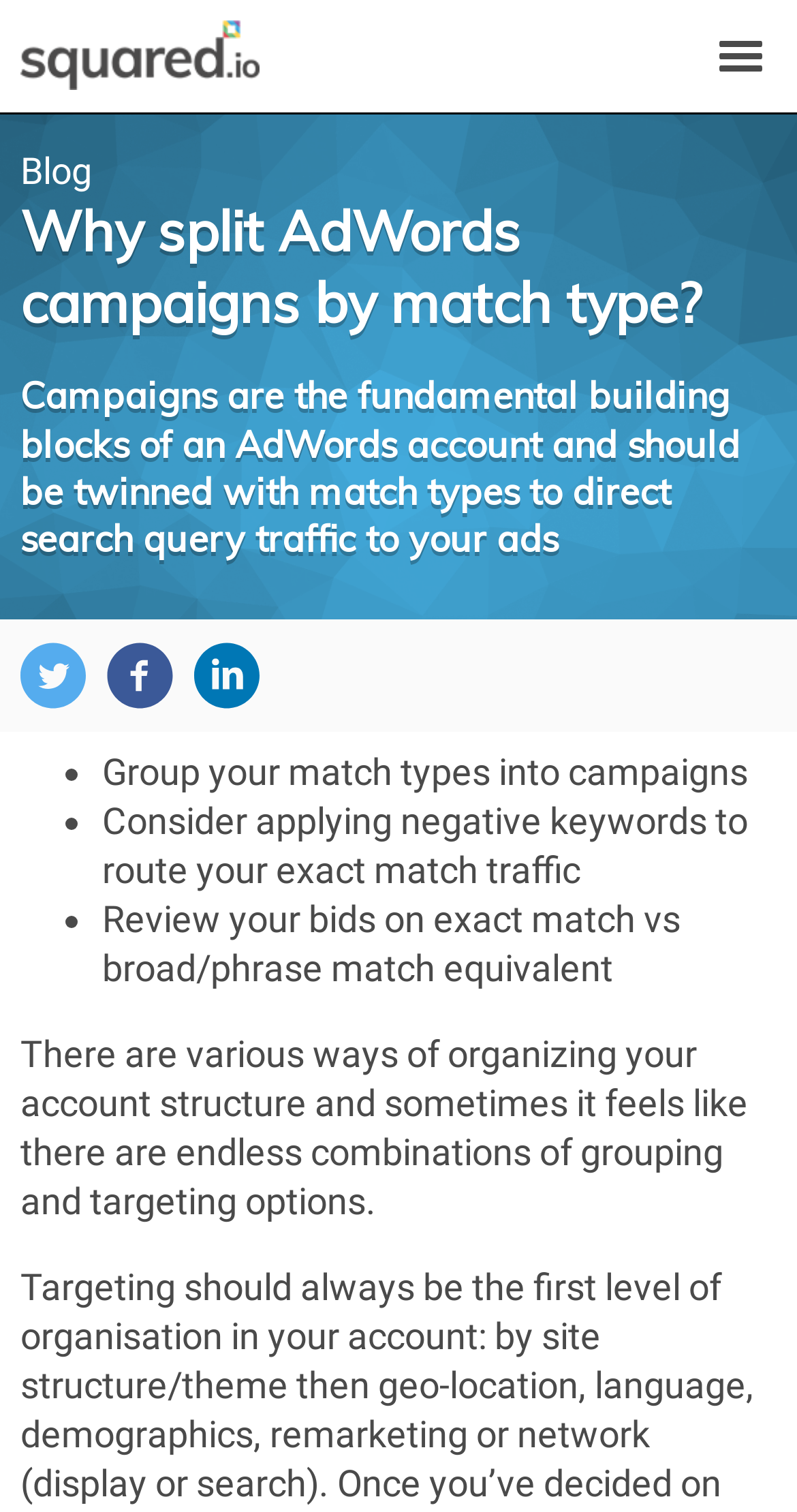Detail the webpage's structure and highlights in your description.

This webpage appears to be a blog article discussing AdWords campaign organization strategies. At the top left corner, there is a link to "Squared.io" accompanied by an image of the same name. Next to it, on the top right corner, is a link for "Site navigation". Below these elements, there is a link to the "Blog" section.

The main content of the webpage begins with a heading that reads "Why split AdWords campaigns by match type?" followed by a subheading that explains the importance of twinning campaigns with match types to direct search query traffic to ads.

Below the headings, there are three social media links, namely Twitter, Facebook, and LinkedIn, each accompanied by their respective logos. These links are aligned horizontally and positioned near the top half of the page.

The main article content is presented in a list format, with three bullet points. The first point advises grouping match types into campaigns, the second suggests applying negative keywords to route exact match traffic, and the third recommends reviewing bids on exact match versus broad/phrase match equivalent. Each bullet point is marked with a "•" symbol and accompanied by a brief descriptive text.

Finally, at the bottom of the page, there is a paragraph of text that summarizes the complexity of organizing AdWords account structures, mentioning the numerous combinations of grouping and targeting options.